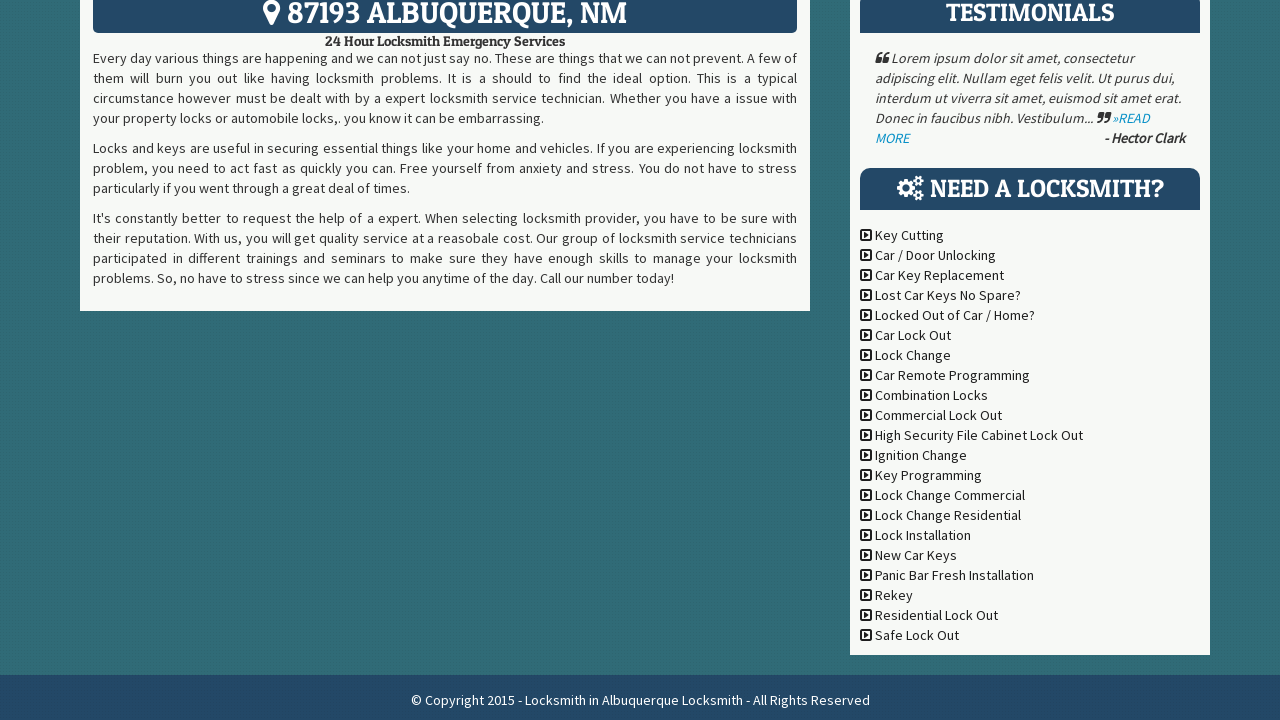Find the bounding box coordinates for the HTML element specified by: "Lock Change Residential".

[0.672, 0.702, 0.798, 0.727]